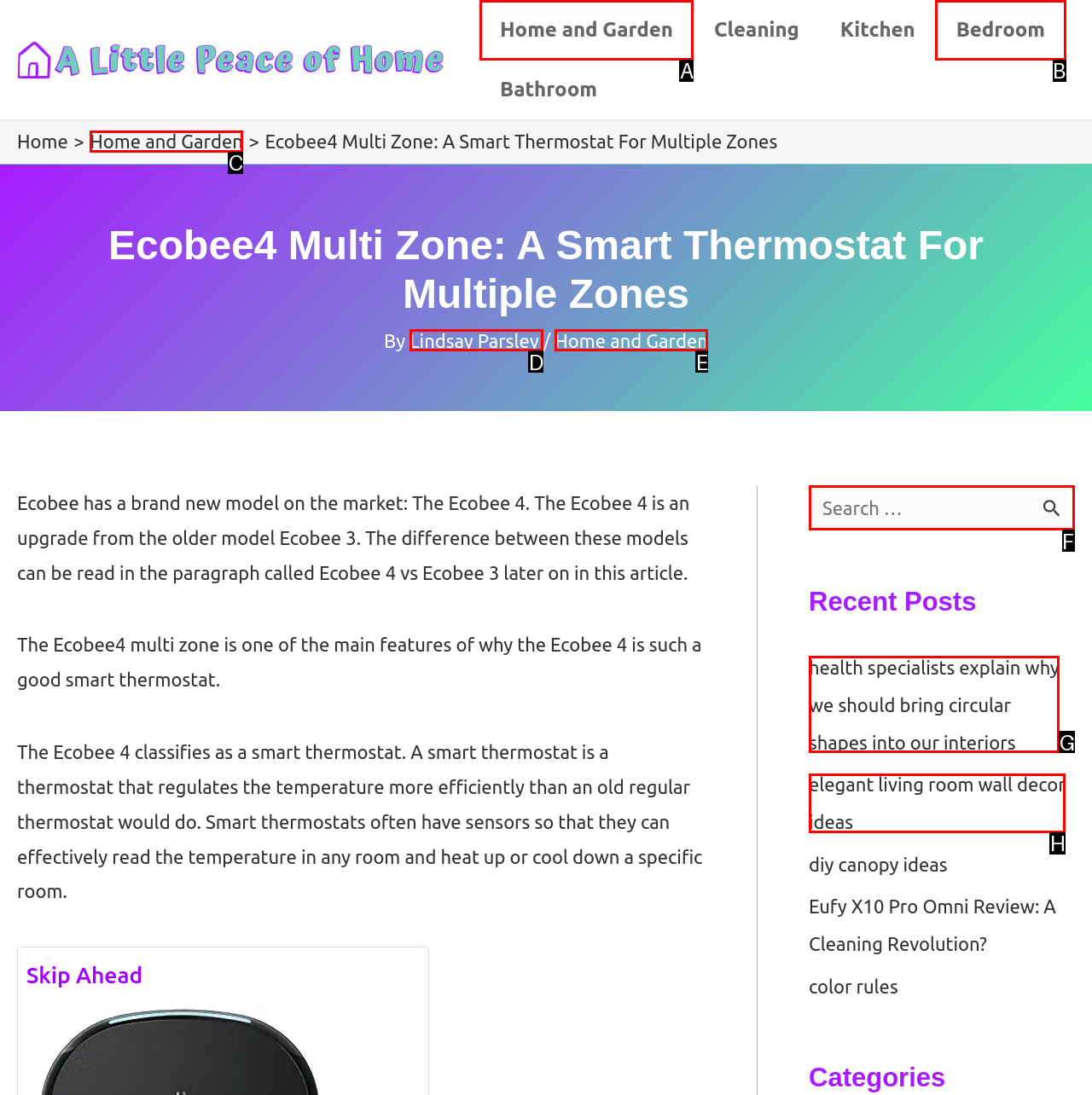From the given choices, indicate the option that best matches: Lindsay Parsley
State the letter of the chosen option directly.

D